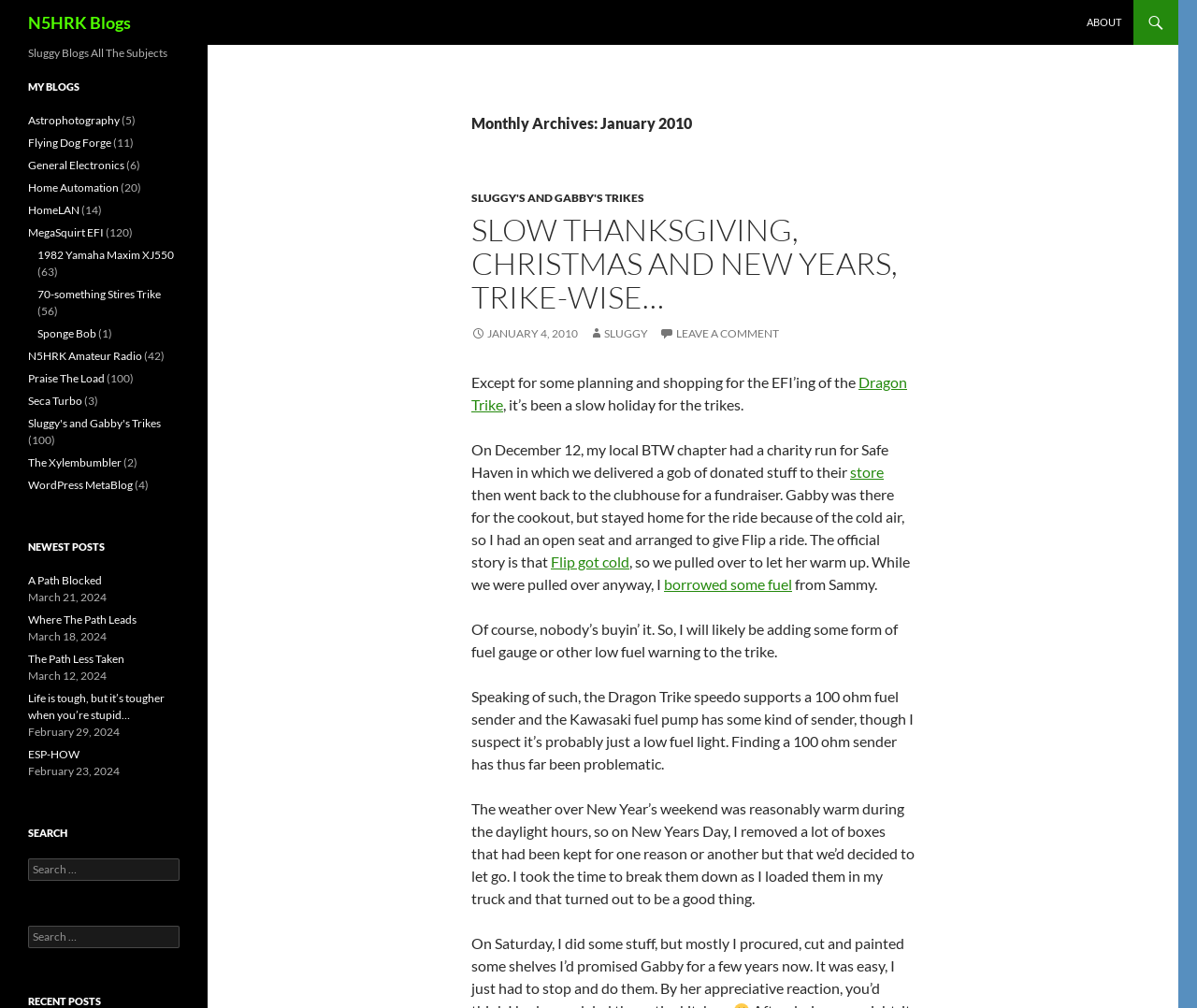For the following element description, predict the bounding box coordinates in the format (top-left x, top-left y, bottom-right x, bottom-right y). All values should be floating point numbers between 0 and 1. Description: N5HRK Amateur Radio

[0.023, 0.346, 0.119, 0.36]